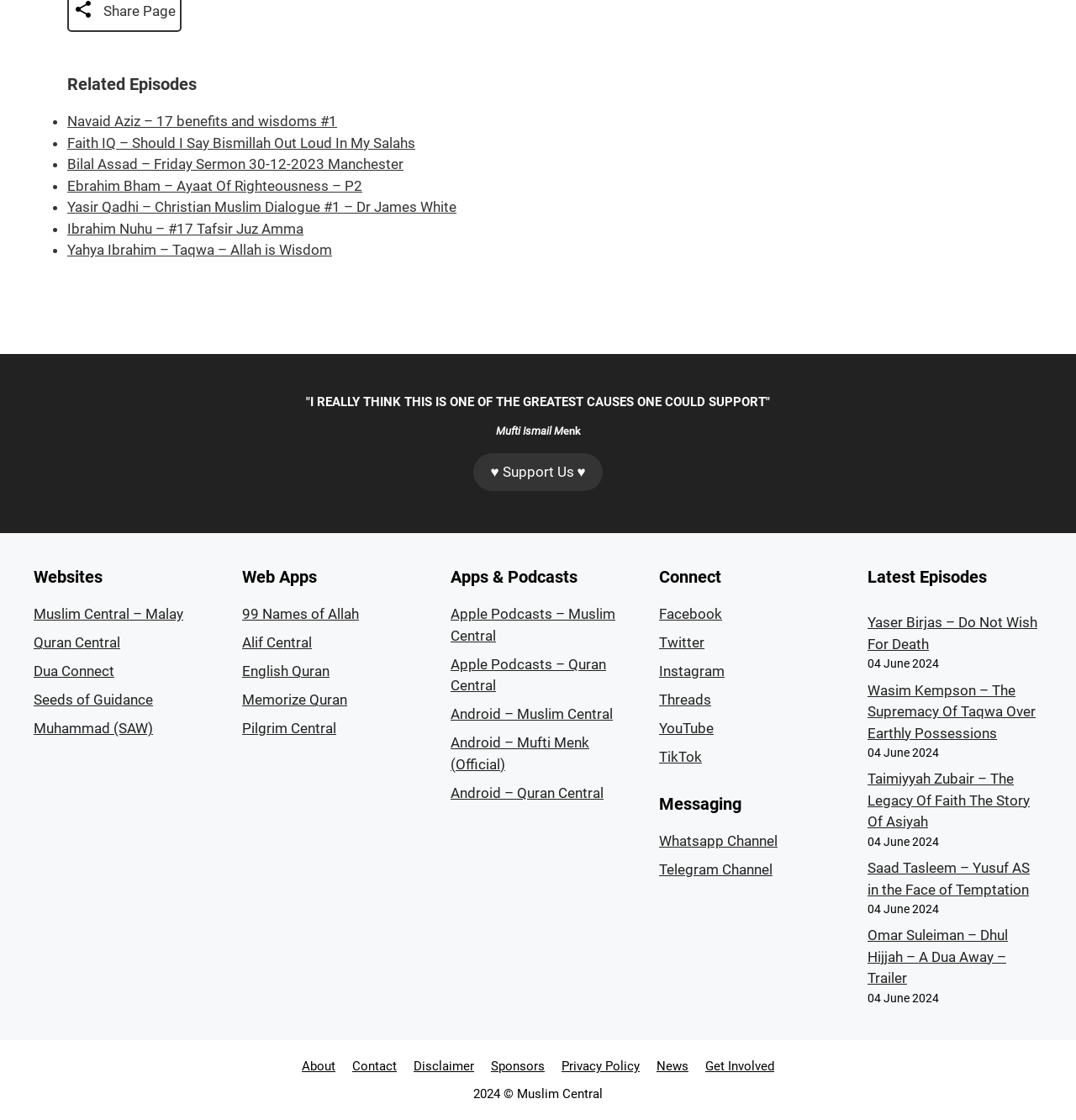For the given element description 99 Names of Allah, determine the bounding box coordinates of the UI element. The coordinates should follow the format (top-left x, top-left y, bottom-right x, bottom-right y) and be within the range of 0 to 1.

[0.225, 0.541, 0.334, 0.556]